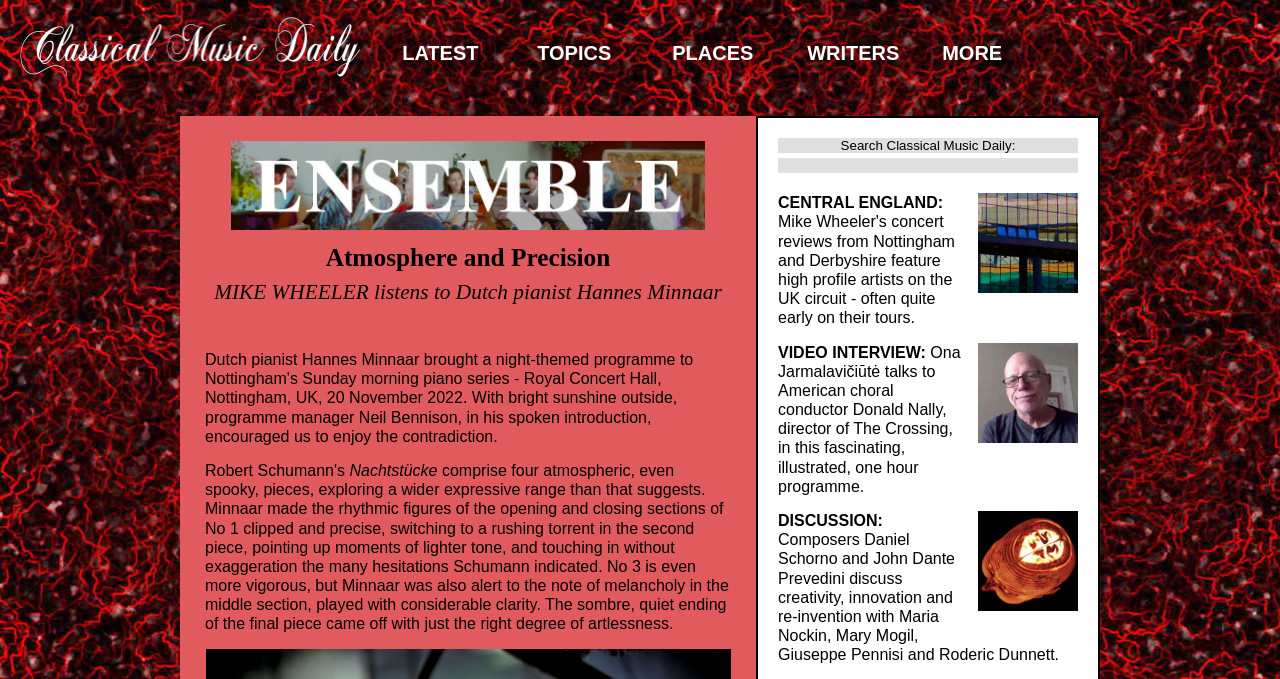Please answer the following question using a single word or phrase: What is the name of the American choral conductor?

Donald Nally